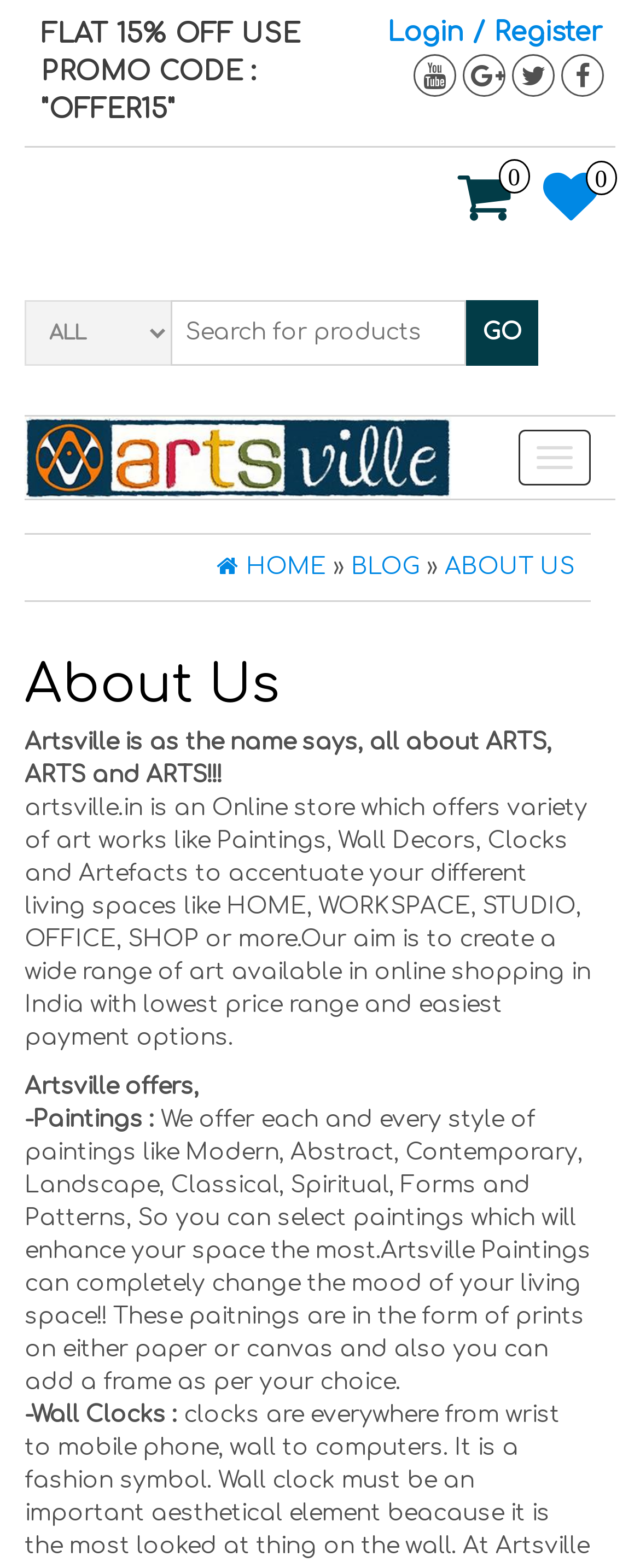Please locate the UI element described by "About Us" and provide its bounding box coordinates.

[0.695, 0.353, 0.897, 0.369]